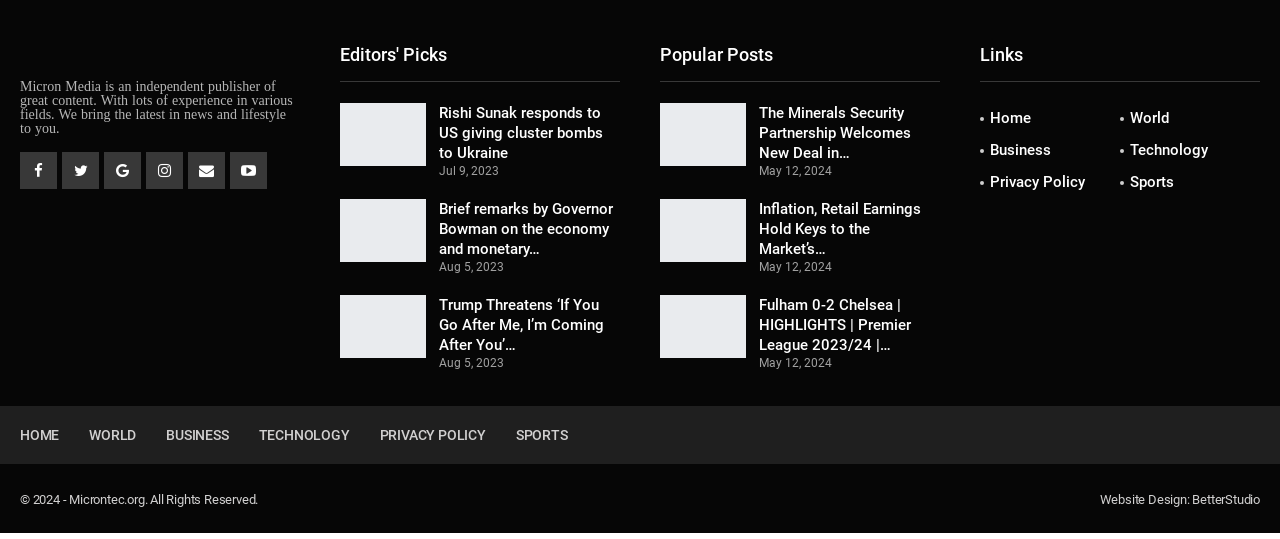Determine the bounding box coordinates of the clickable region to execute the instruction: "Go to the Home page". The coordinates should be four float numbers between 0 and 1, denoted as [left, top, right, bottom].

[0.766, 0.181, 0.875, 0.237]